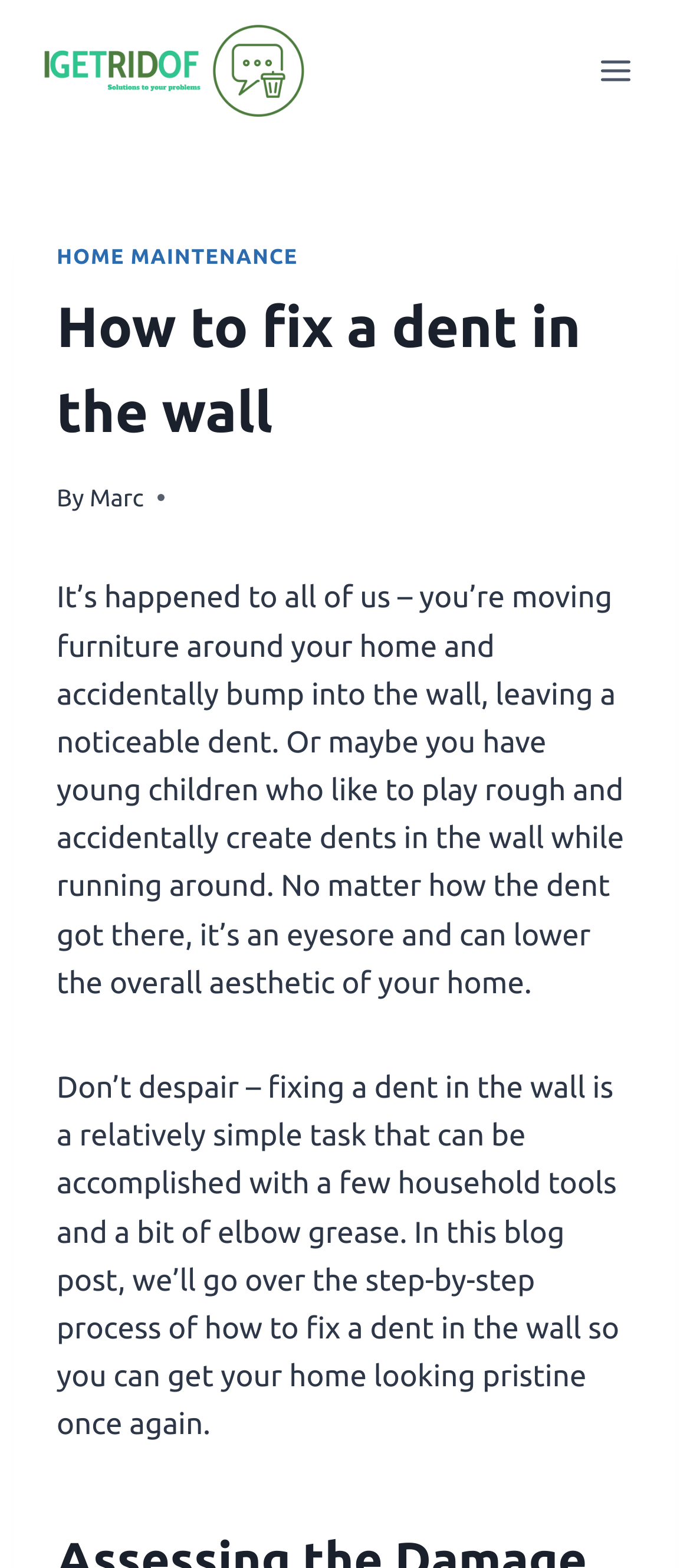What is required to fix a dent in the wall? Look at the image and give a one-word or short phrase answer.

household tools and elbow grease